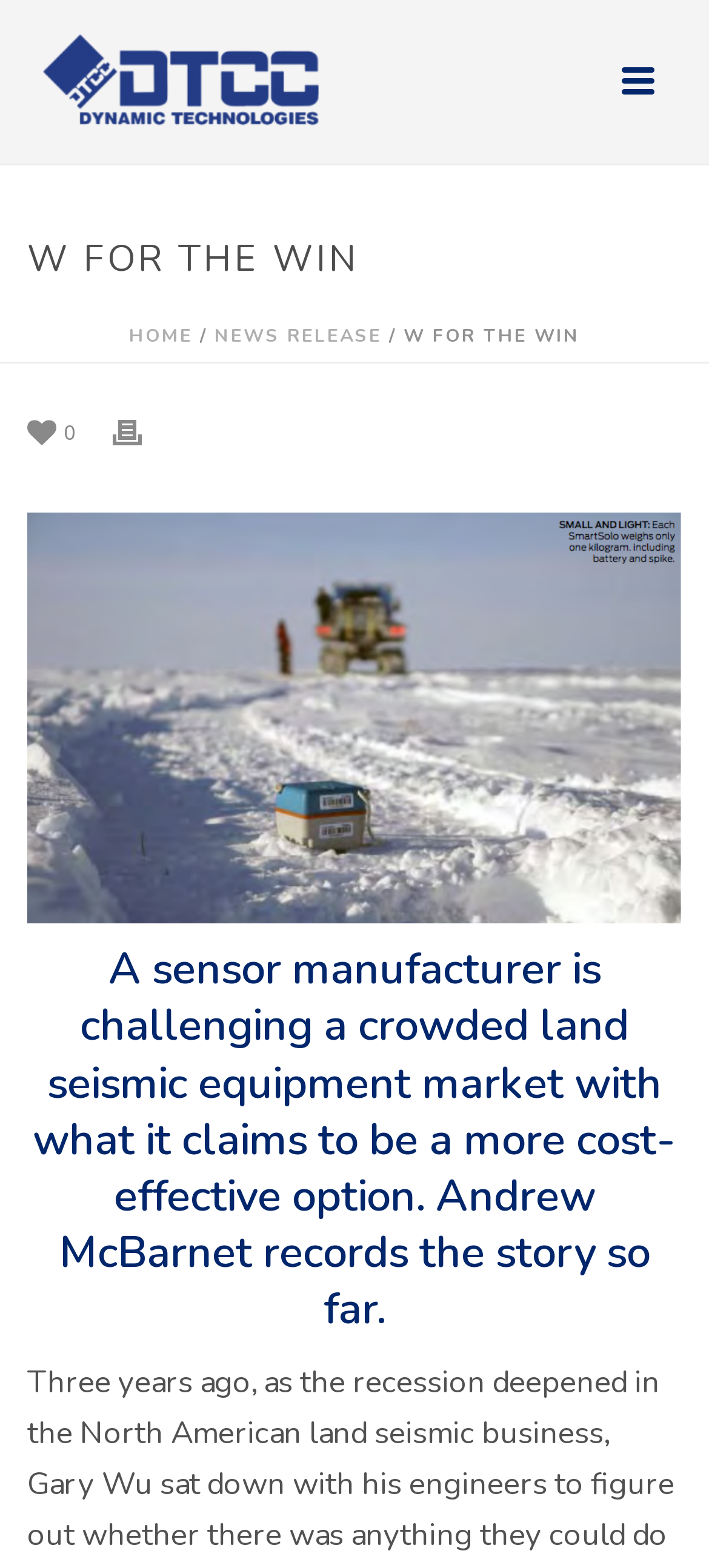Using the element description: "News Release", determine the bounding box coordinates for the specified UI element. The coordinates should be four float numbers between 0 and 1, [left, top, right, bottom].

[0.303, 0.206, 0.538, 0.223]